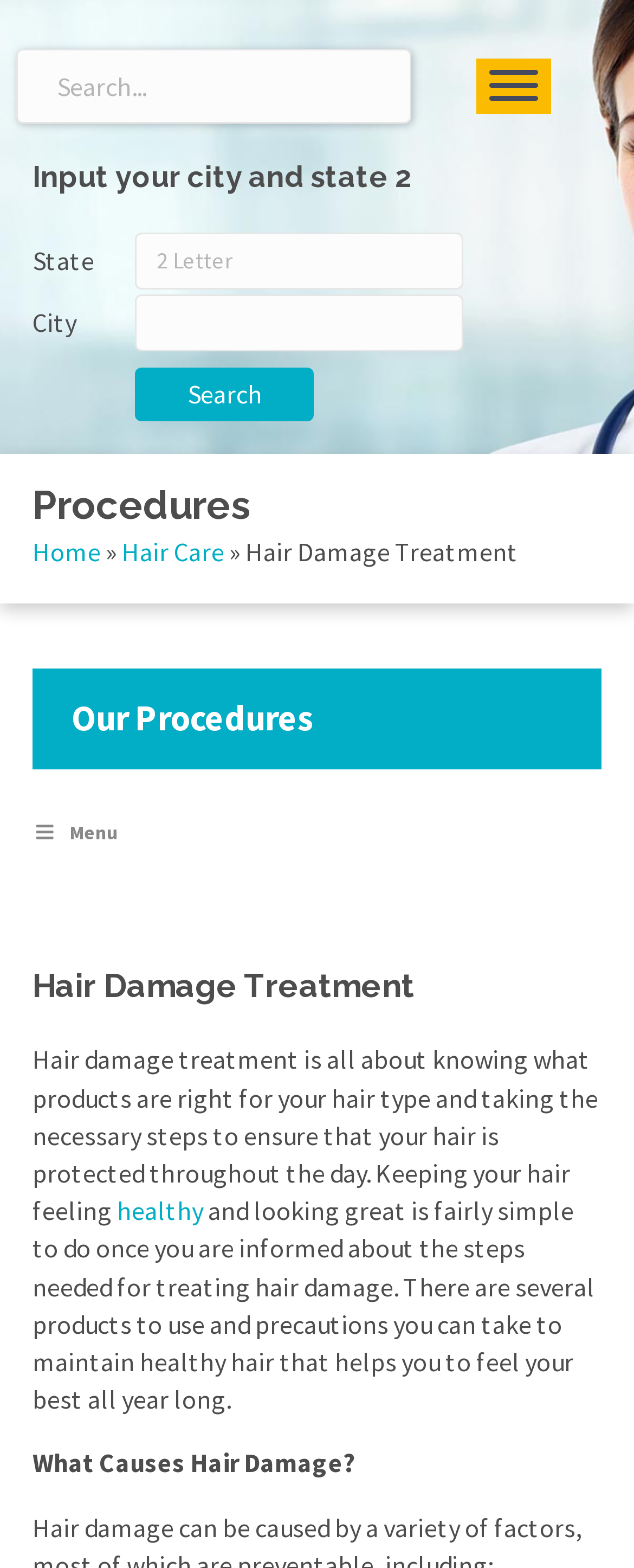Specify the bounding box coordinates of the region I need to click to perform the following instruction: "Click on the menu". The coordinates must be four float numbers in the range of 0 to 1, i.e., [left, top, right, bottom].

[0.751, 0.037, 0.869, 0.073]